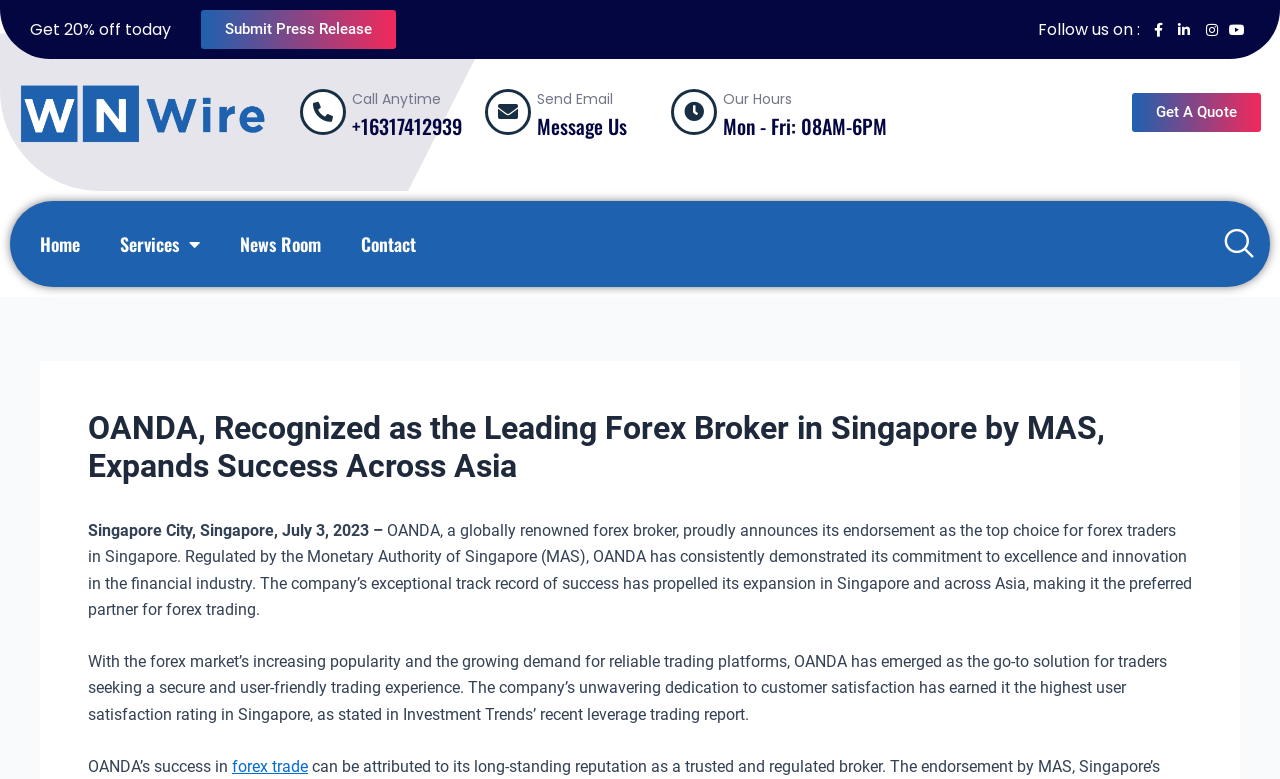Respond to the question below with a single word or phrase: What is the regulator of OANDA in Singapore?

Monetary Authority of Singapore